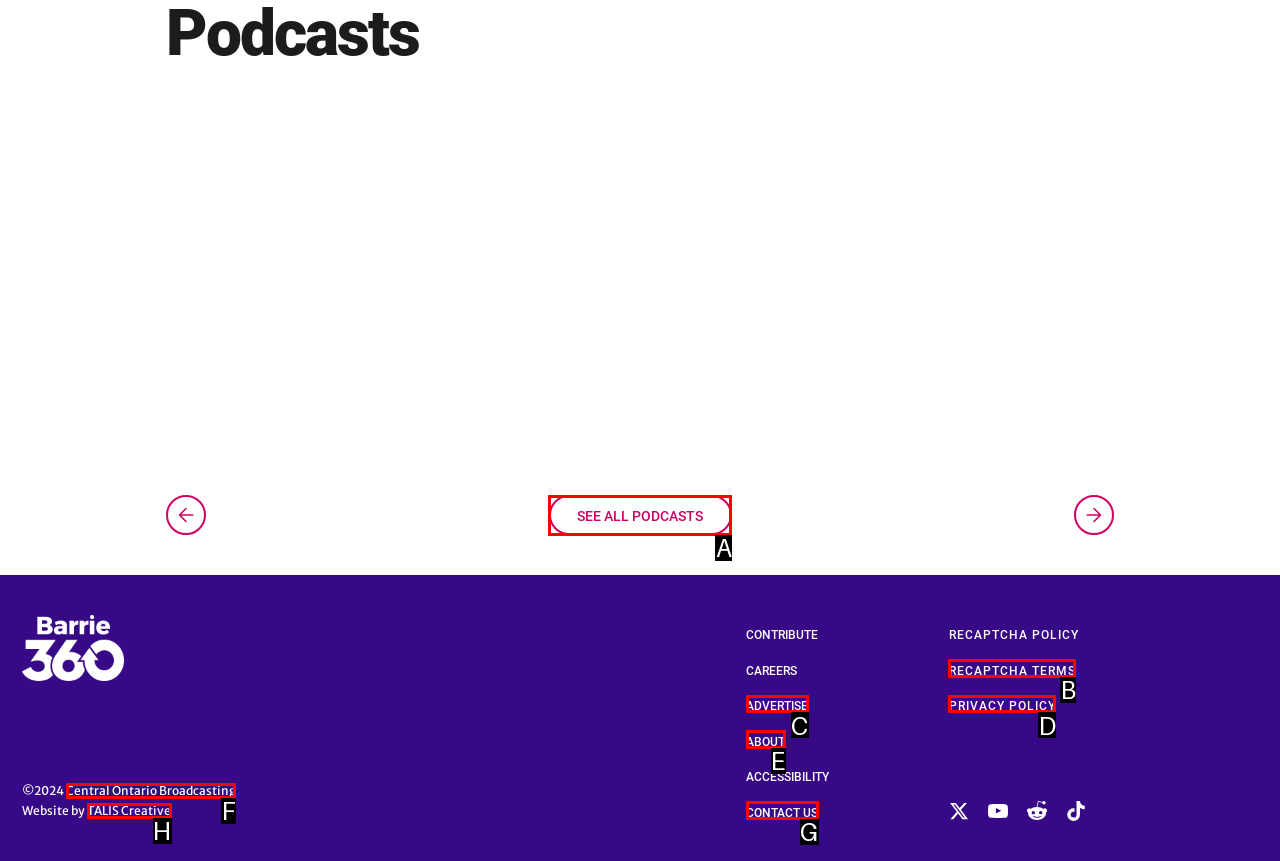Identify the correct option to click in order to complete this task: visit Central Ontario Broadcasting website
Answer with the letter of the chosen option directly.

F